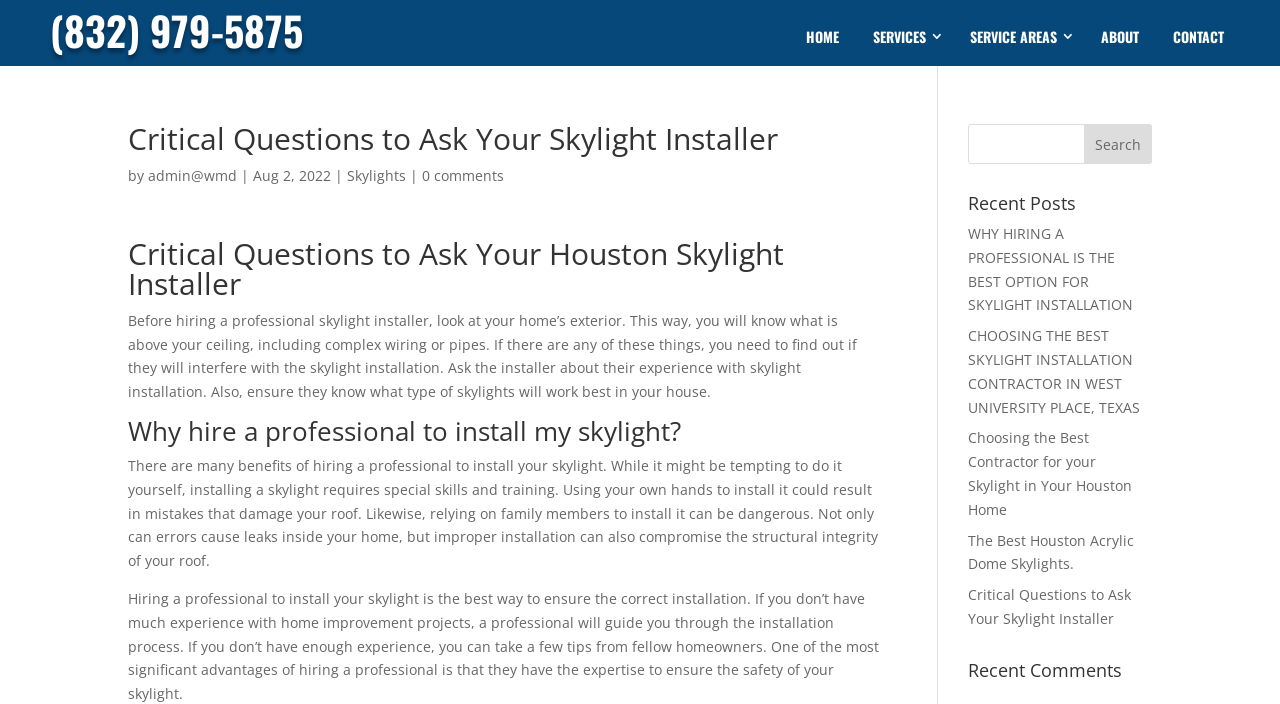What is the title of the first article on the webpage?
Based on the image, answer the question with as much detail as possible.

The title of the first article can be found in the heading element with the bounding box coordinates [0.1, 0.339, 0.689, 0.439].